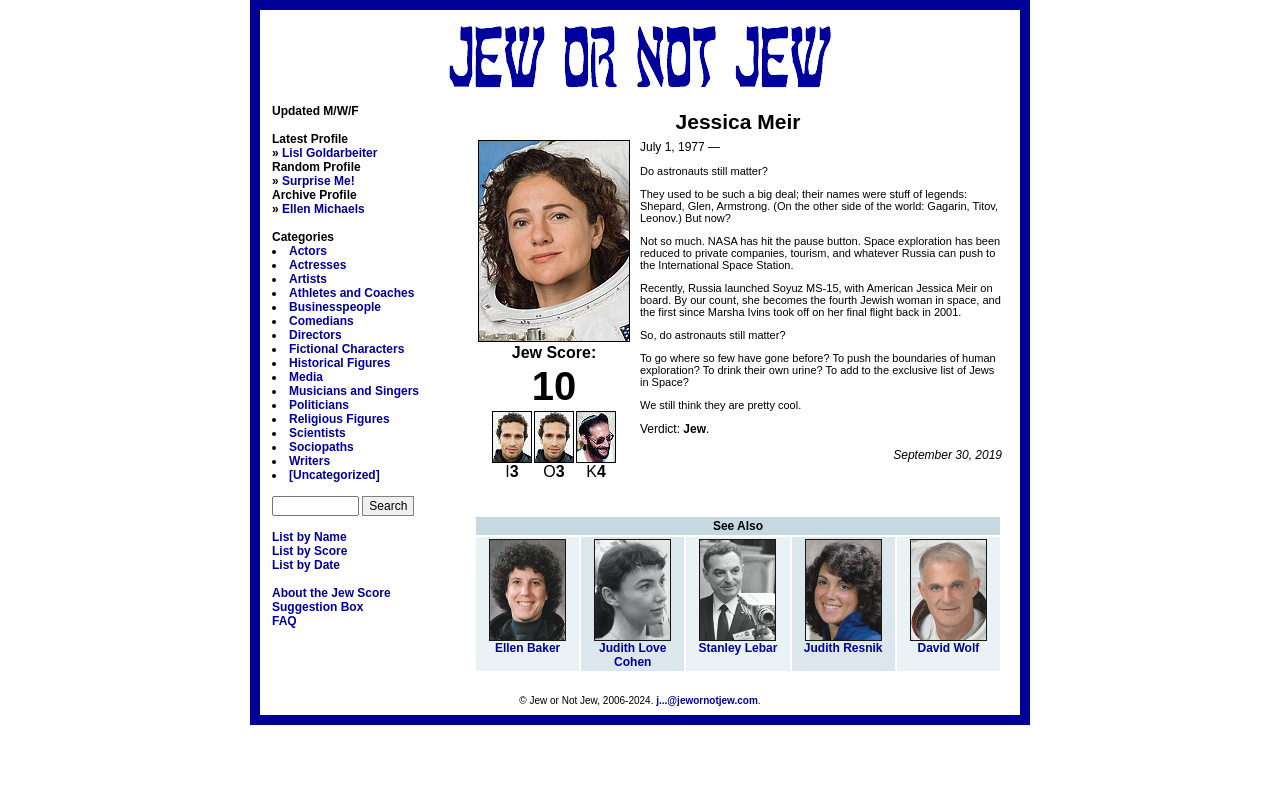Identify the bounding box coordinates for the UI element that matches this description: "Religious Figures".

[0.226, 0.52, 0.304, 0.537]